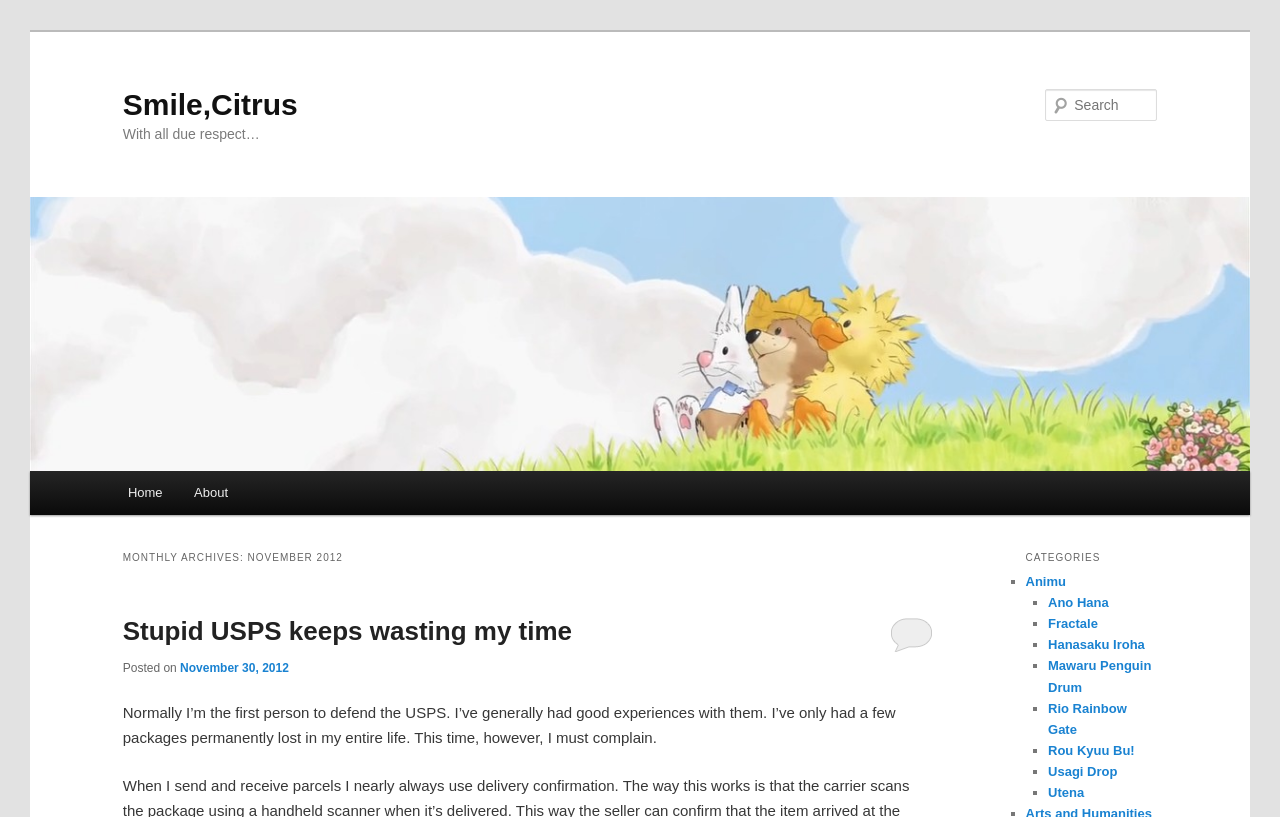Determine the bounding box coordinates of the region that needs to be clicked to achieve the task: "Read the post 'Stupid USPS keeps wasting my time'".

[0.096, 0.754, 0.447, 0.791]